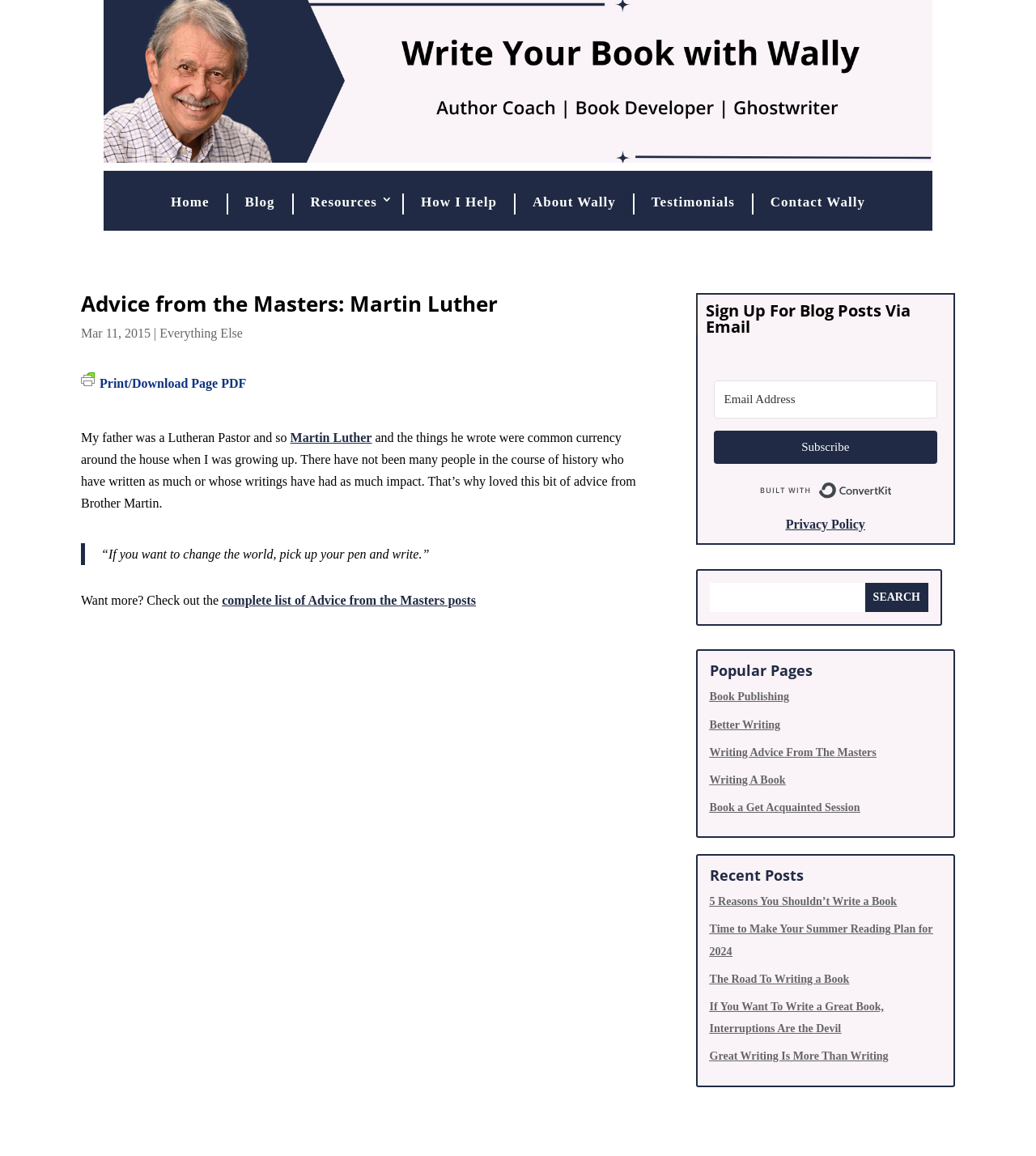What is the text of the webpage's headline?

Advice from the Masters: Martin Luther